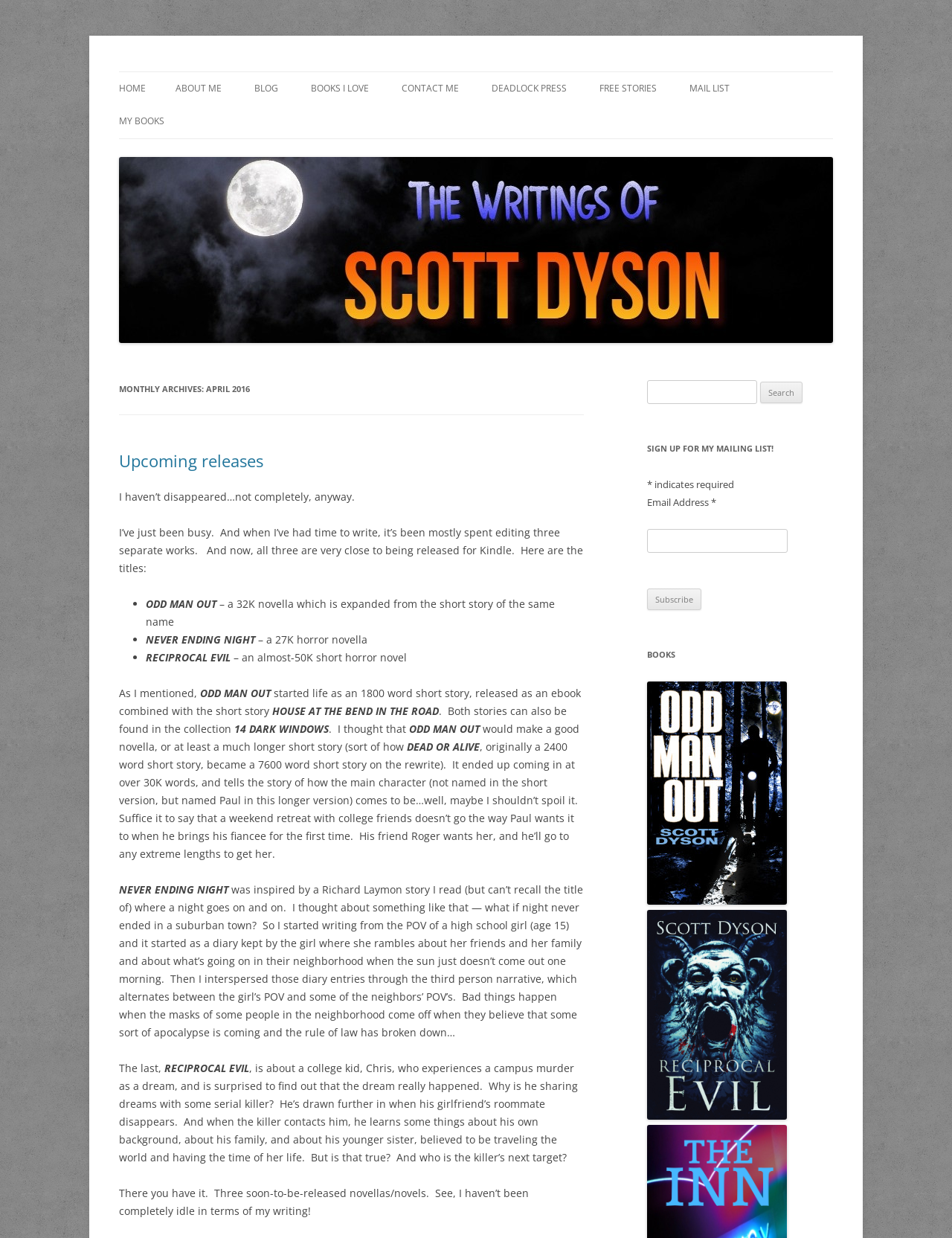Detail the features and information presented on the webpage.

This webpage is an author's website, specifically showcasing the works of Scott Dyson. At the top, there is a heading with the author's name, "Author Scott Dyson", which is also a link. Below this, there is a brief description of the website, "Providing info about the fiction of Scott Dyson".

The main navigation menu is located below the description, with links to "HOME", "ABOUT ME", "BLOG", "BOOKS I LOVE", "CONTACT ME", "DEADLOCK PRESS", "FREE STORIES", and "MAIL LIST". These links are arranged horizontally across the page.

On the left side of the page, there is a section dedicated to the author's upcoming releases. The section is headed by "MONTHLY ARCHIVES: APRIL 2016" and contains a brief message from the author, explaining that they have been busy editing three separate works, which are close to being released for Kindle. The author then lists the titles of the upcoming releases, including "ODD MAN OUT", "NEVER ENDING NIGHT", and "RECIPROCAL EVIL", along with a brief description of each work.

Below this section, there is a search bar, allowing users to search for specific content on the website. The search bar is accompanied by a heading, "SIGN UP FOR MY MAILING LIST!", which encourages users to subscribe to the author's mailing list. The subscription form requires an email address and has a "Subscribe" button.

Further down the page, there is a section dedicated to the author's books, headed by "BOOKS". This section contains links to the author's novellas, including "Novella", with accompanying images.

Throughout the page, there are various links and images, including a link to the author's social media profile and an image of the author. The overall layout of the page is clean and easy to navigate, with clear headings and concise text.